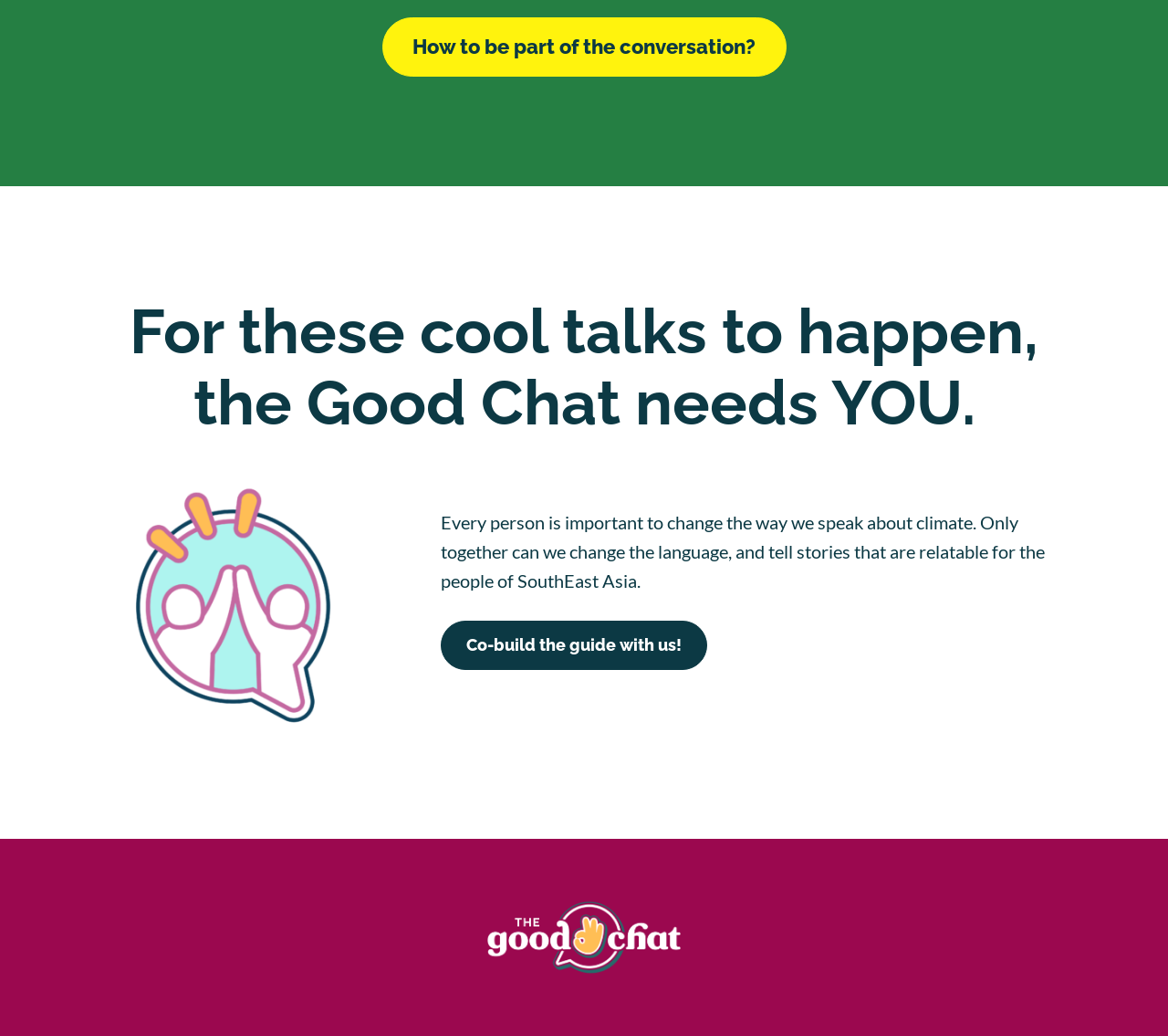What is the location of the 'Go back to homepage' link?
With the help of the image, please provide a detailed response to the question.

Based on the bounding box coordinates of the link 'Go back to homepage' ([0.41, 0.863, 0.59, 0.947]), it can be determined that the link is located at the bottom of the page, as the y1 coordinate (0.863) is close to 1.0, indicating that it is near the bottom of the page.